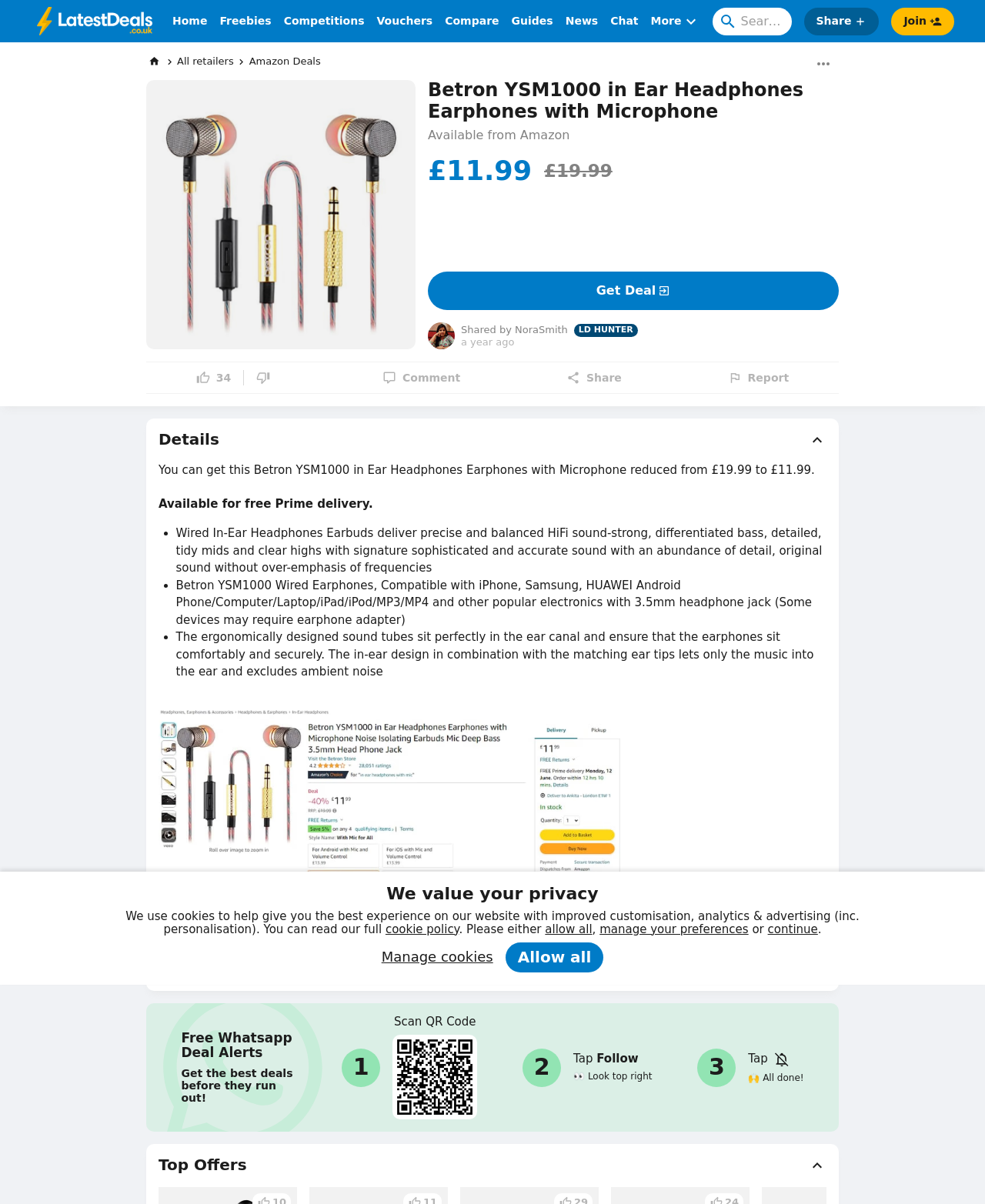What is the brand of the headphones?
Please answer the question with a single word or phrase, referencing the image.

Betron